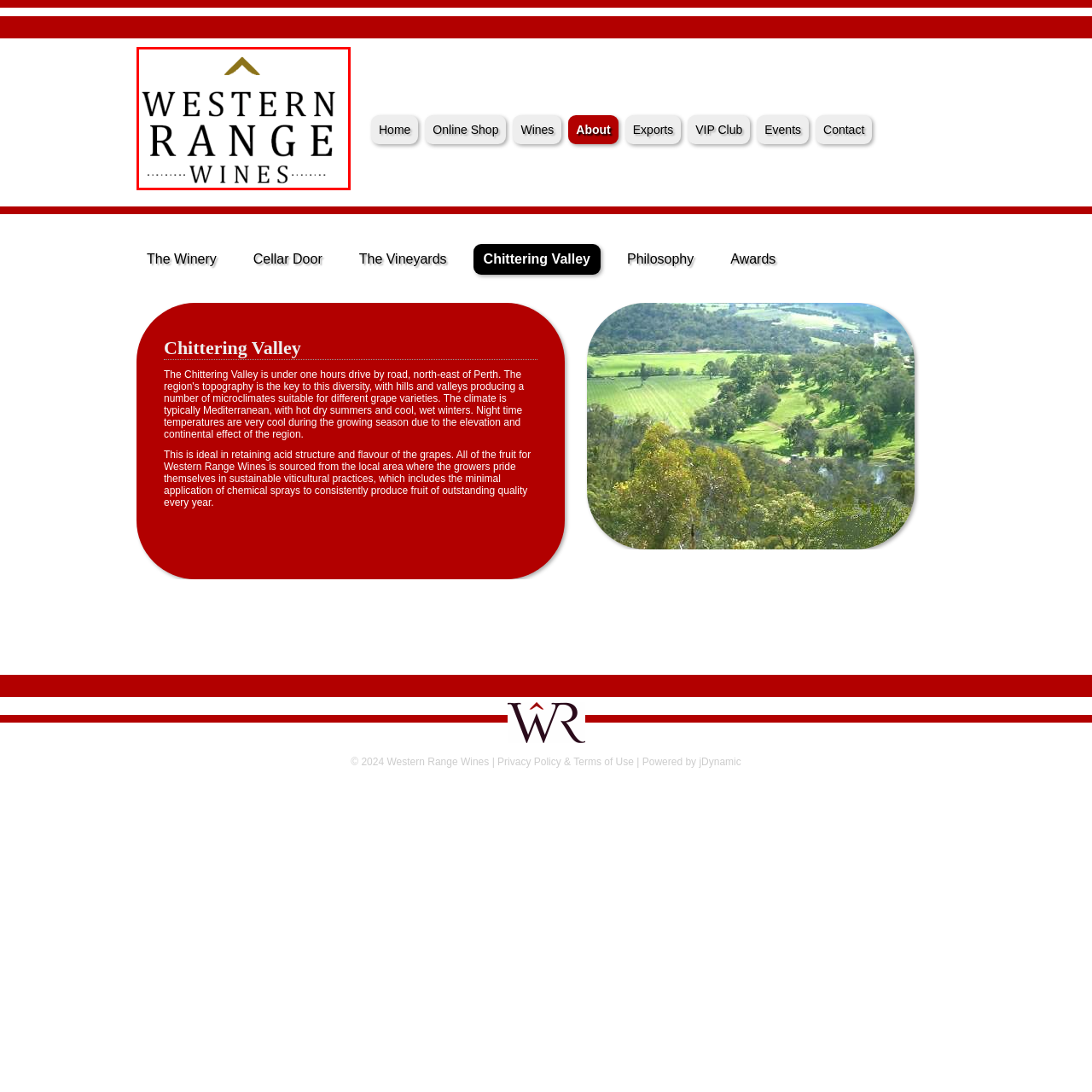What is the focus of the brand?
Analyze the image segment within the red bounding box and respond to the question using a single word or brief phrase.

Premium wine production